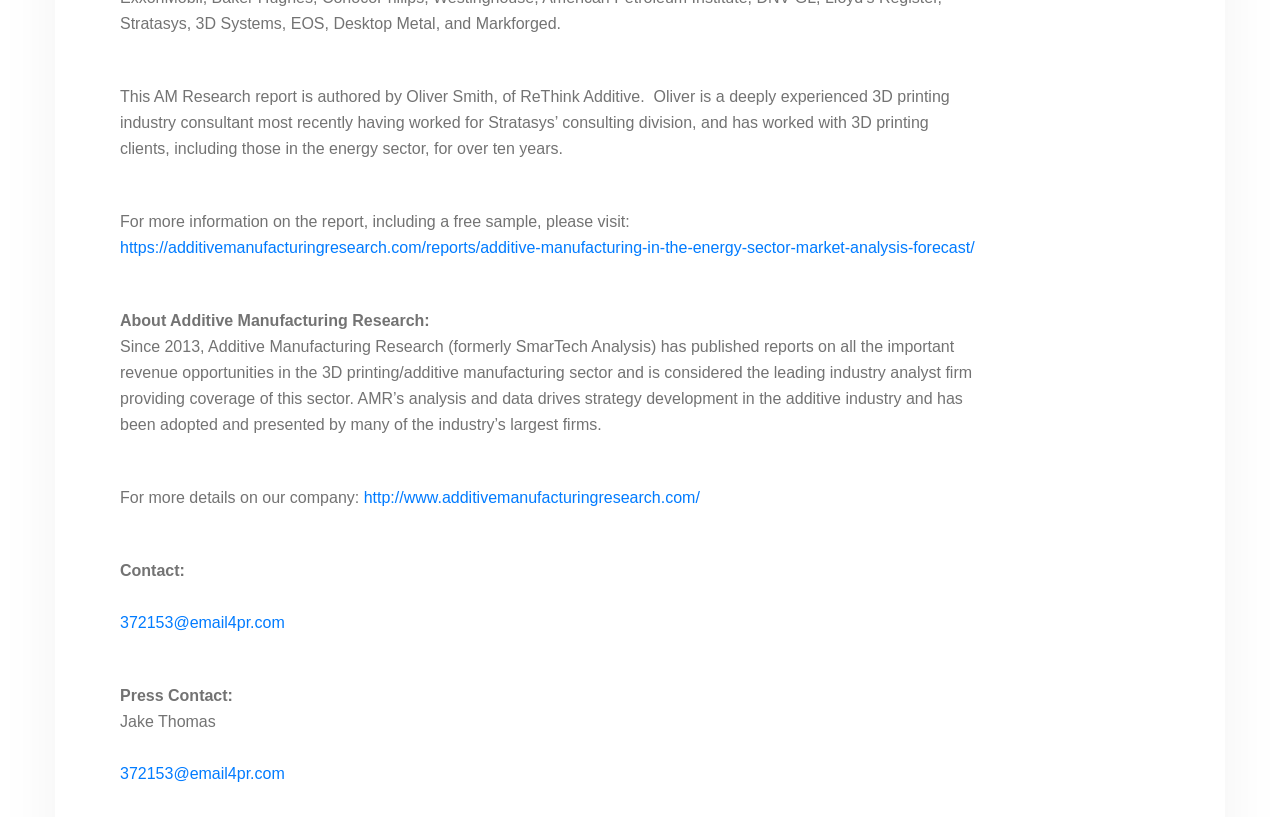Who is the author of this report?
Based on the content of the image, thoroughly explain and answer the question.

The author's name is mentioned in the first paragraph of the webpage, where it says 'This AM Research report is authored by Oliver Smith'.